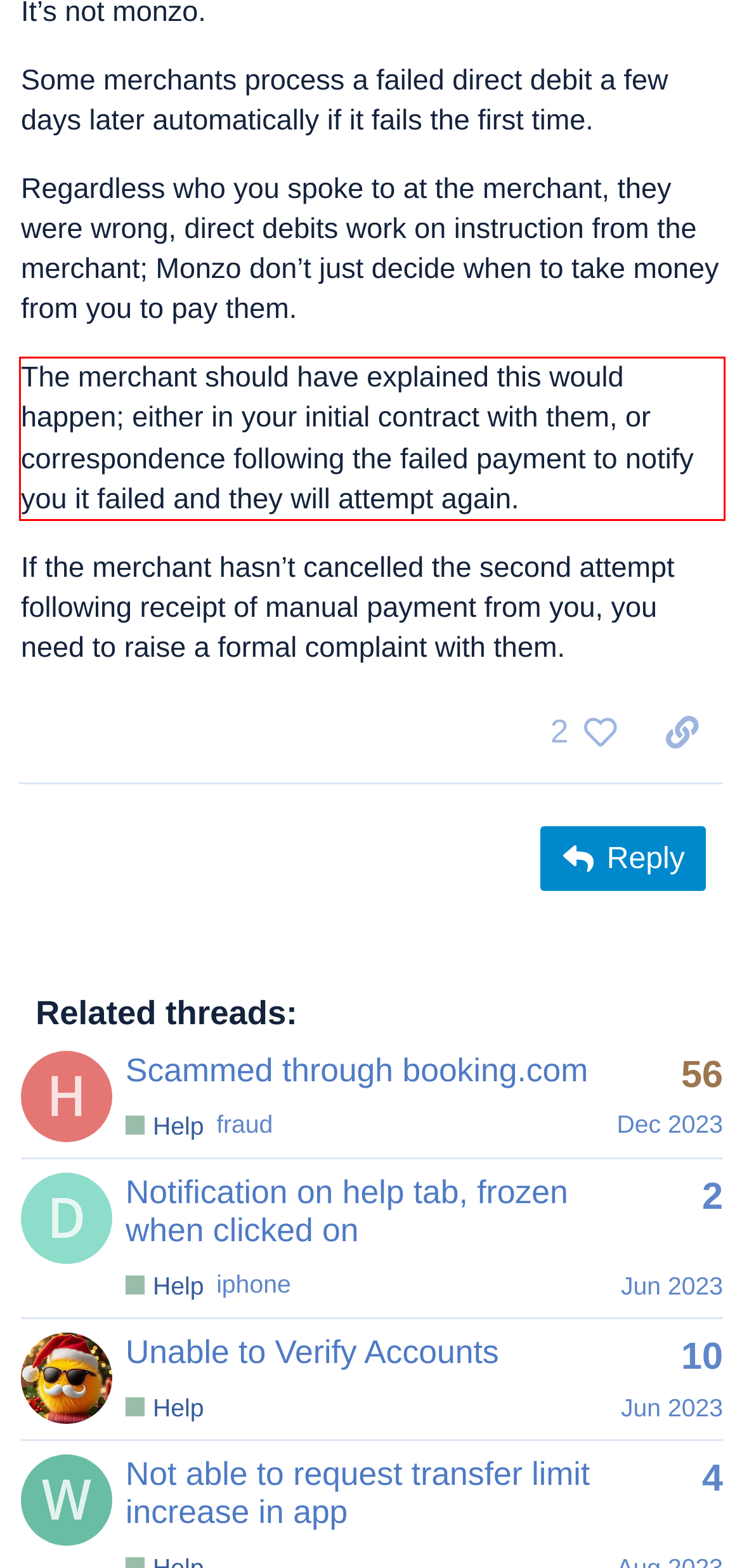Analyze the red bounding box in the provided webpage screenshot and generate the text content contained within.

The merchant should have explained this would happen; either in your initial contract with them, or correspondence following the failed payment to notify you it failed and they will attempt again.